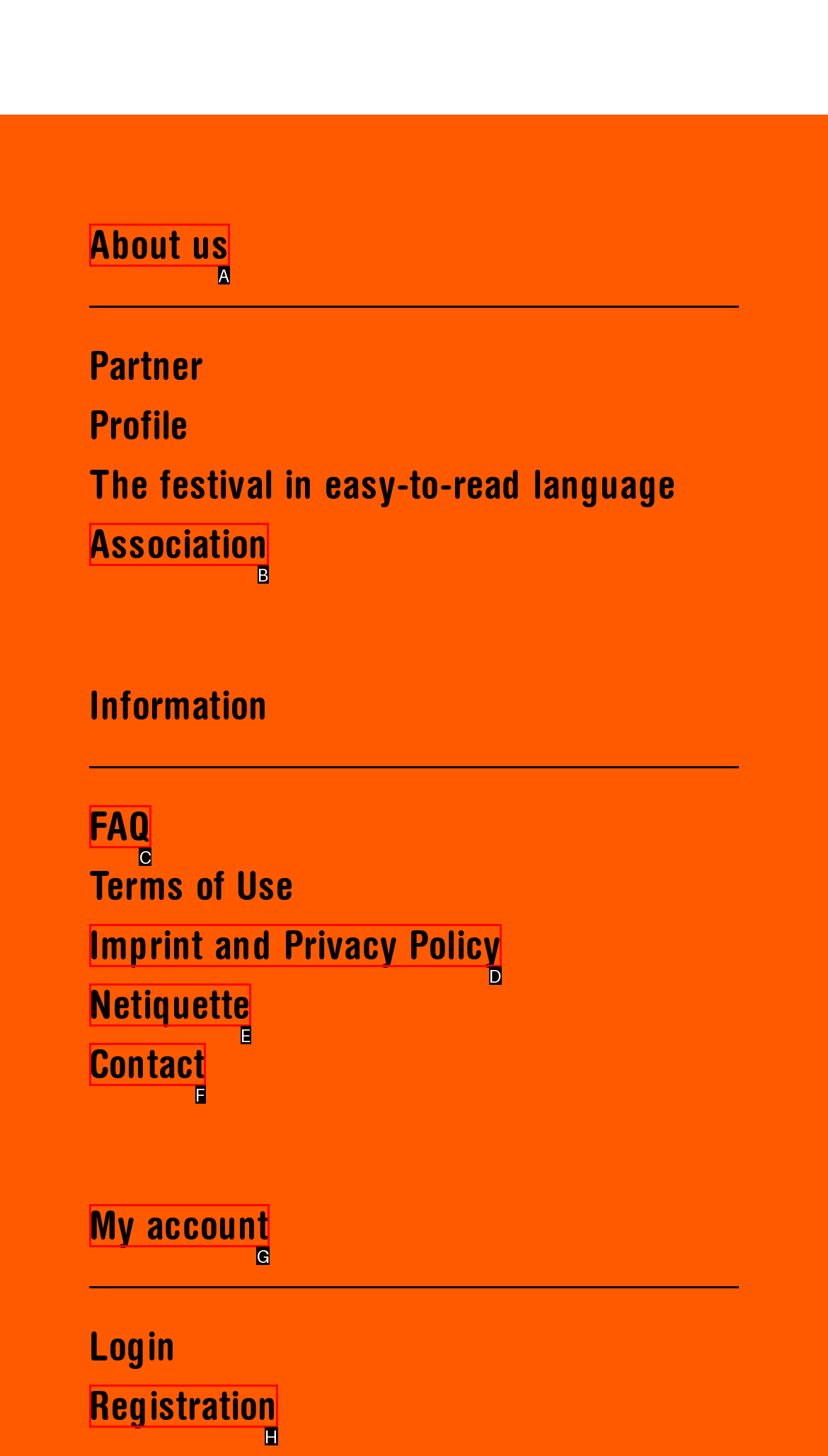Pick the option that corresponds to: Imprint and Privacy Policy
Provide the letter of the correct choice.

D